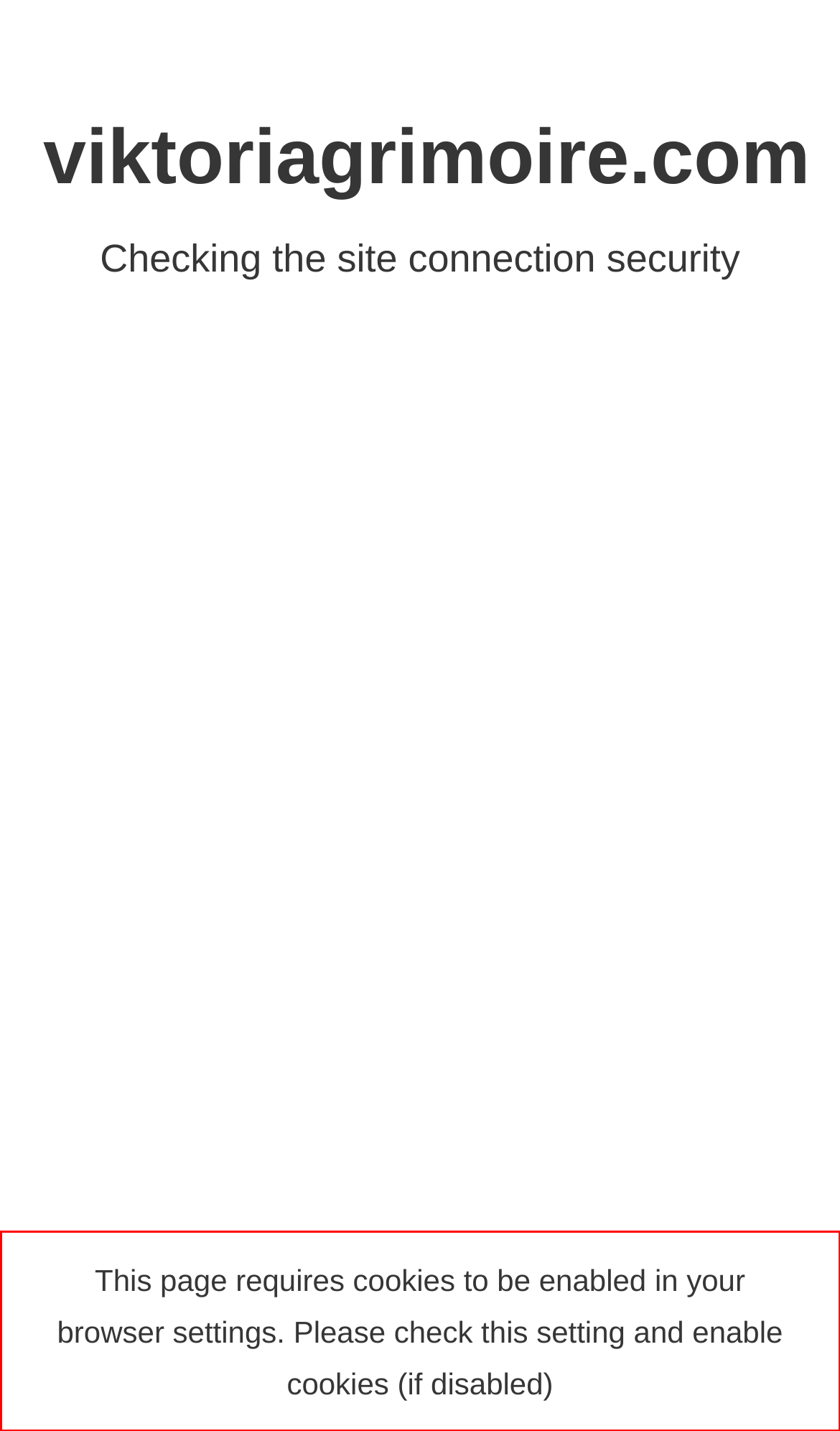Using the provided screenshot, read and generate the text content within the red-bordered area.

This page requires cookies to be enabled in your browser settings. Please check this setting and enable cookies (if disabled)